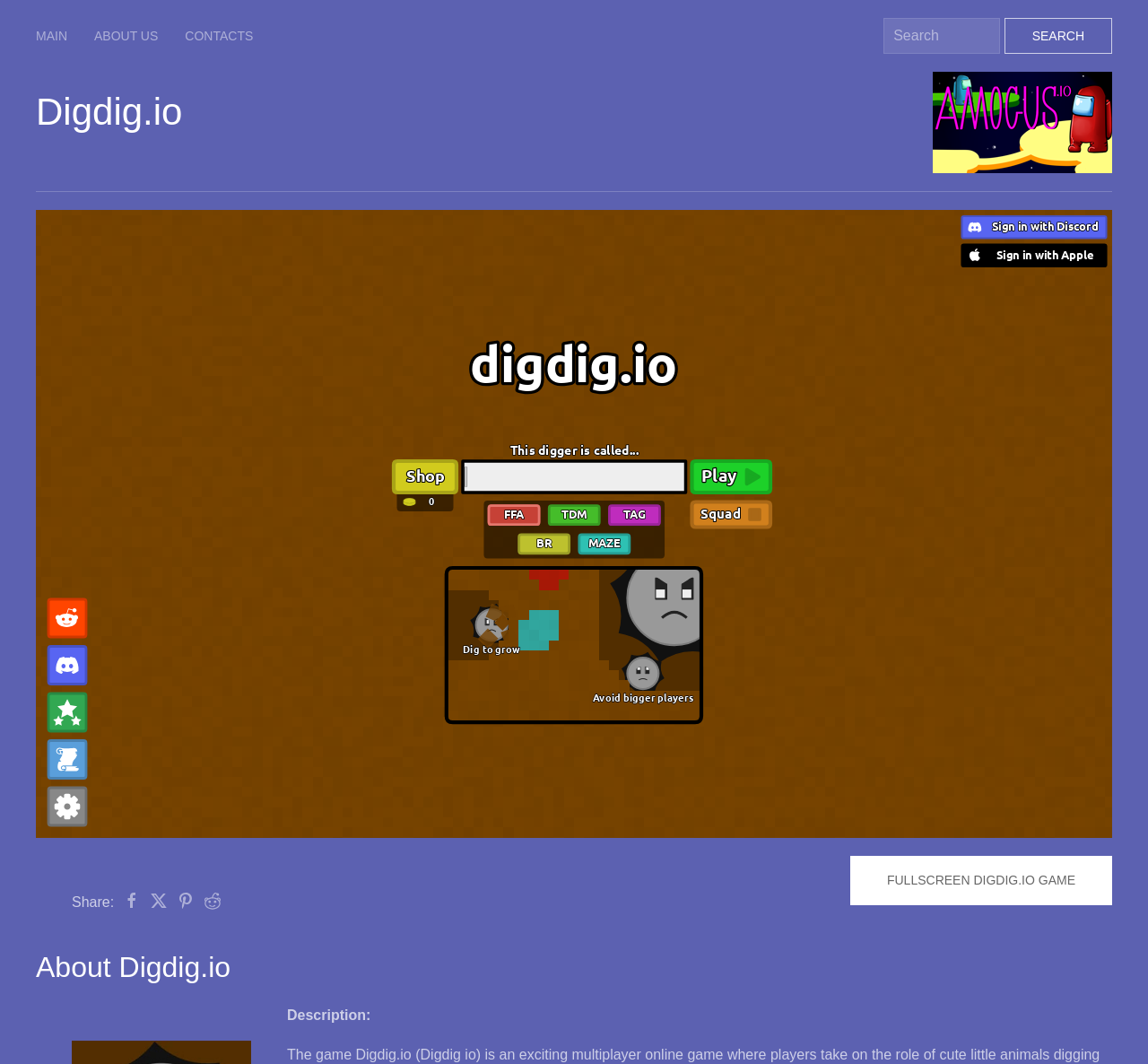Please examine the image and provide a detailed answer to the question: How can I share this game on social media?

There are several share links available, including 'Share to Facebook', 'Share to Twitter', 'Add to Pinterest', and 'Share to Reddit', which can be found below the game iframe.